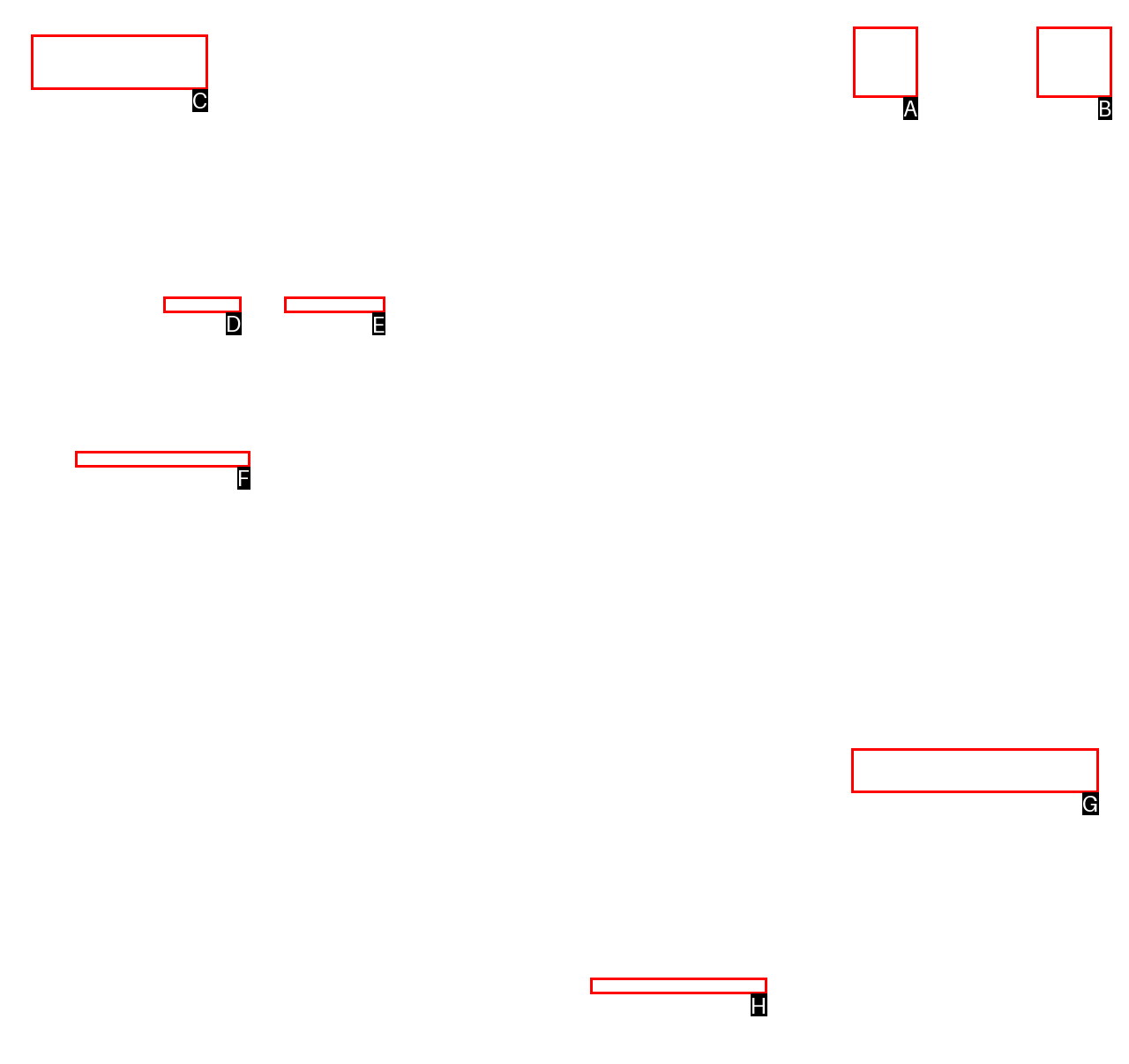Choose the letter of the option that needs to be clicked to perform the task: Click on the 'Digital Marketing' link. Answer with the letter.

E